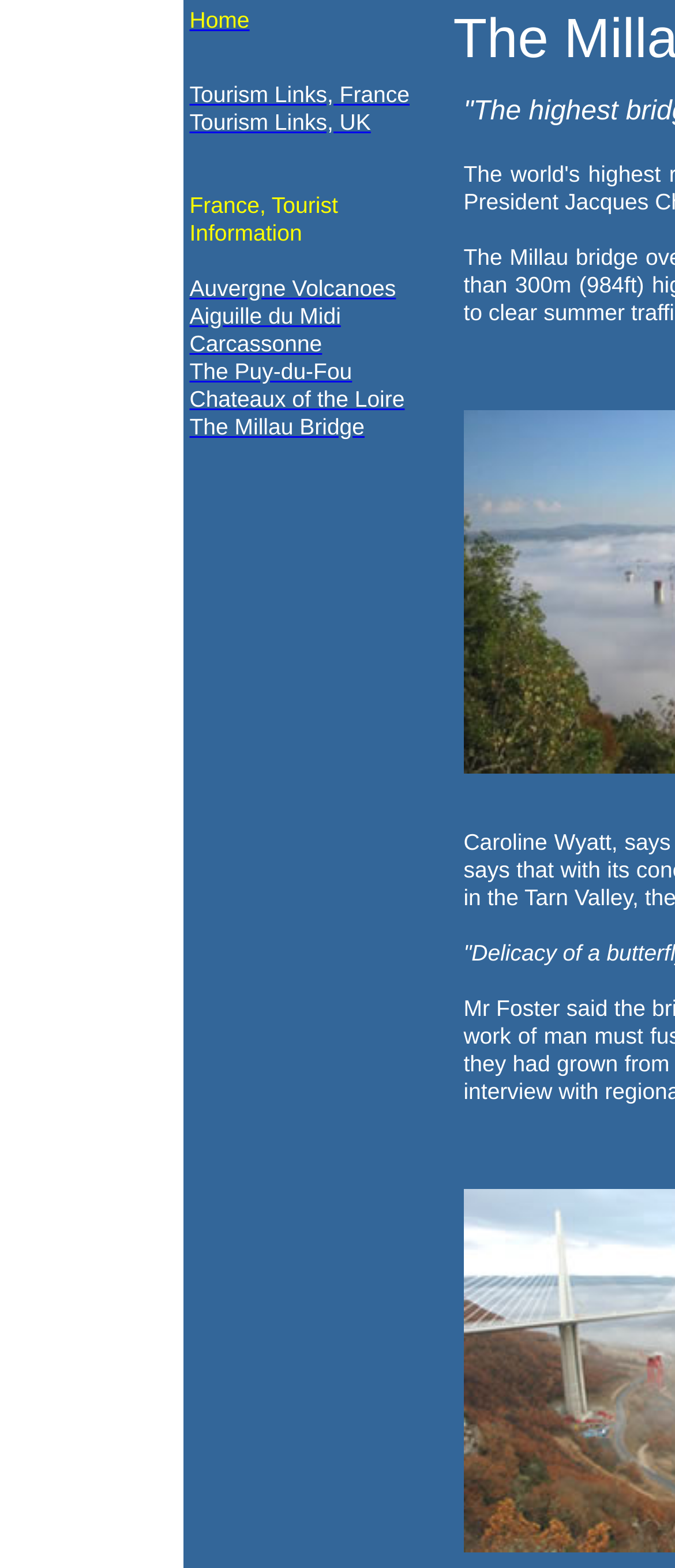Use one word or a short phrase to answer the question provided: 
How many links are there in the top left section?

9